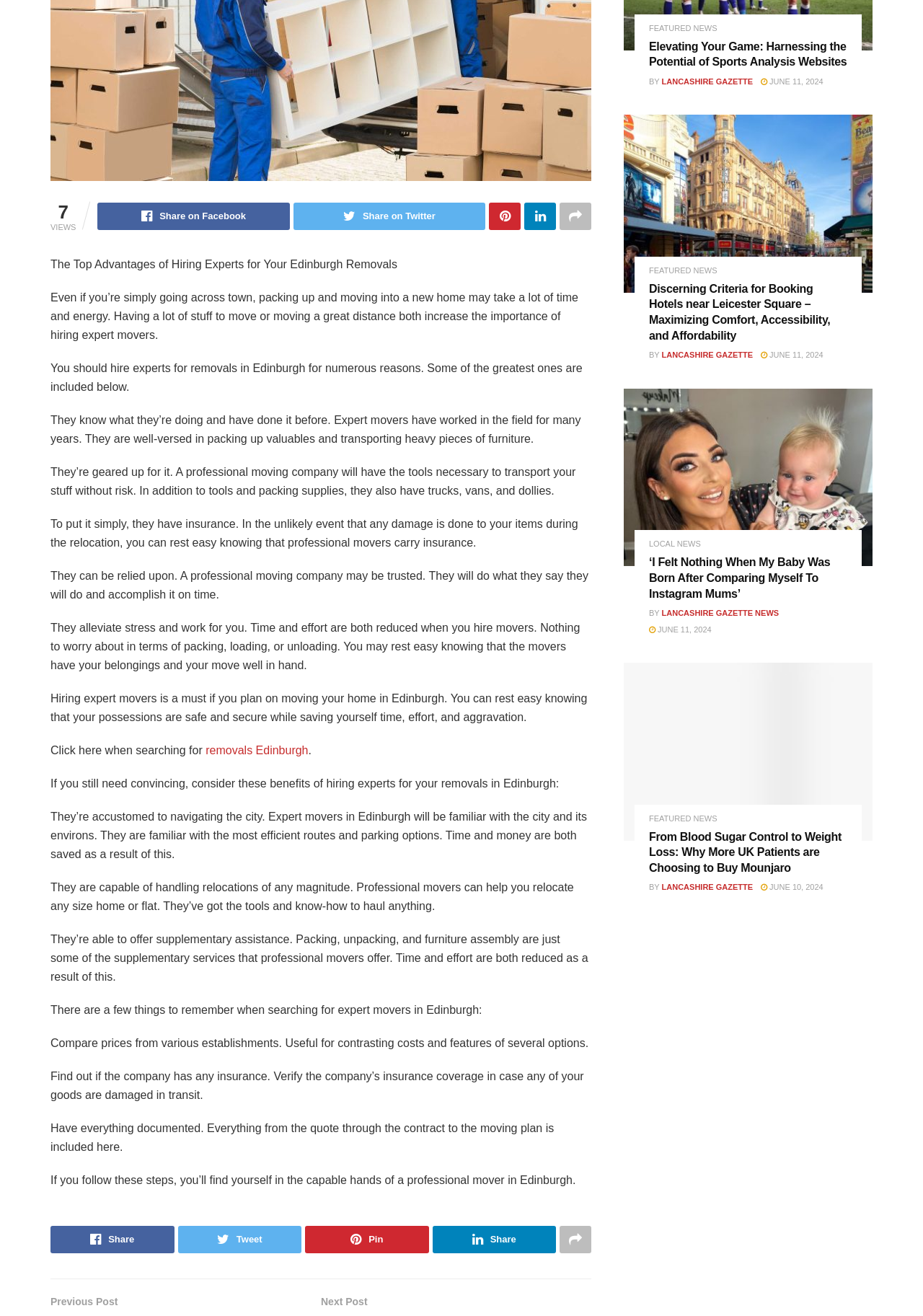Provide the bounding box coordinates of the UI element this sentence describes: "removals Edinburgh".

[0.223, 0.565, 0.334, 0.575]